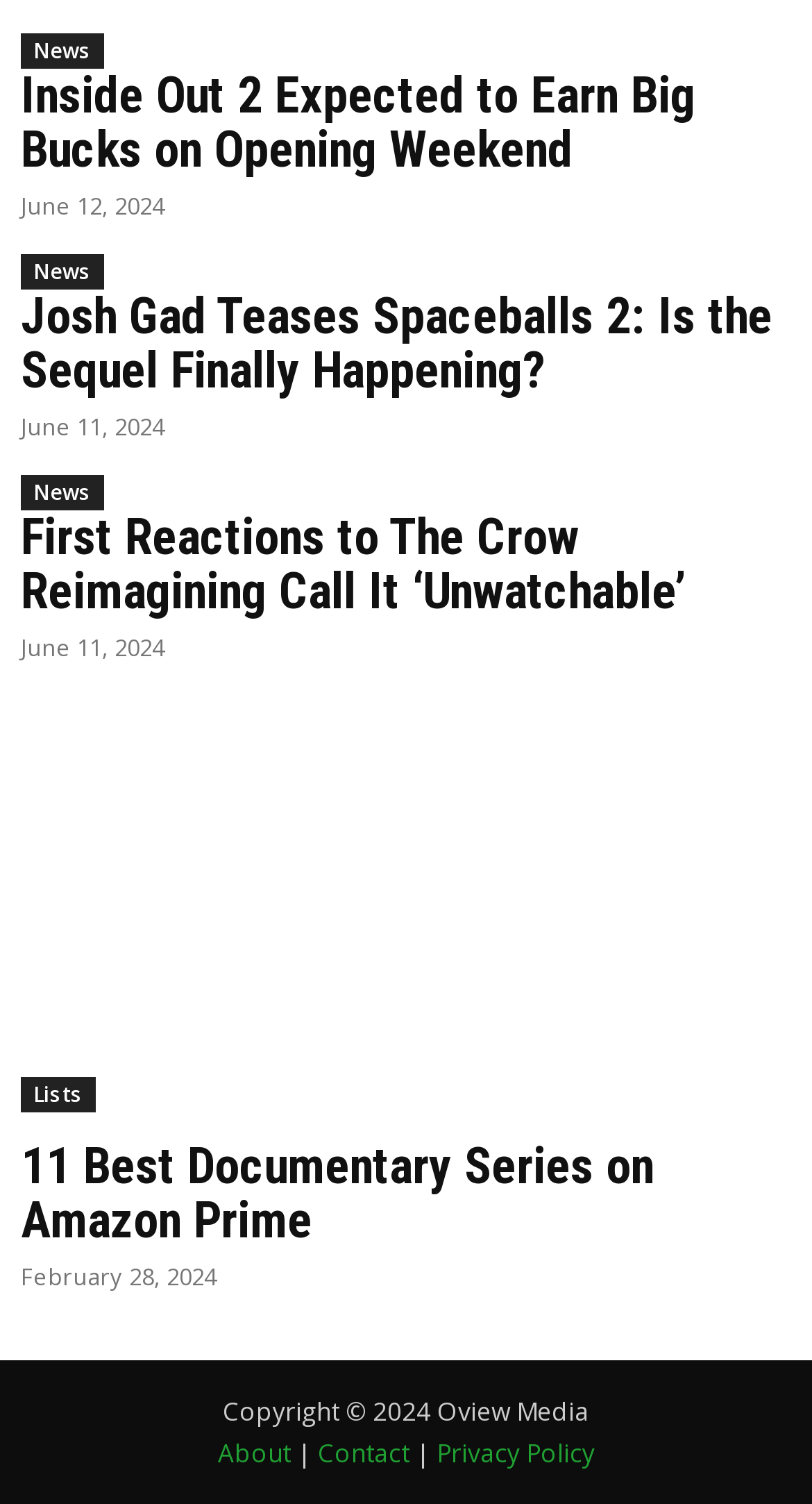Determine the bounding box of the UI element mentioned here: "name="SDDM_image1"". The coordinates must be in the format [left, top, right, bottom] with values ranging from 0 to 1.

None